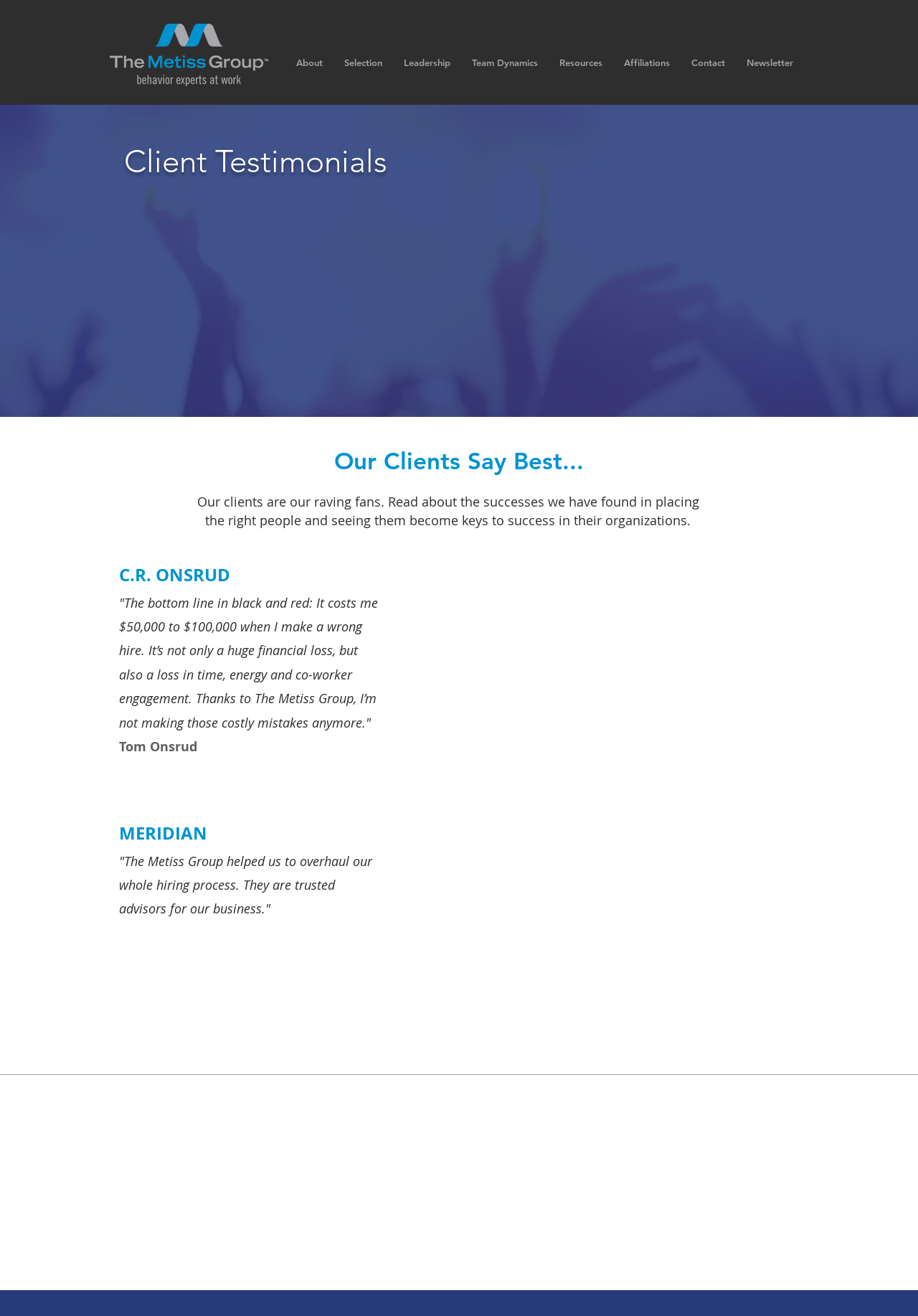How many client testimonials are displayed?
Provide a fully detailed and comprehensive answer to the question.

There are three client testimonials displayed on the webpage, each with a quote and a name. The first one is from C.R. ONSRUD, the second one is from MERIDIAN, and the third one is from BGW CPA.